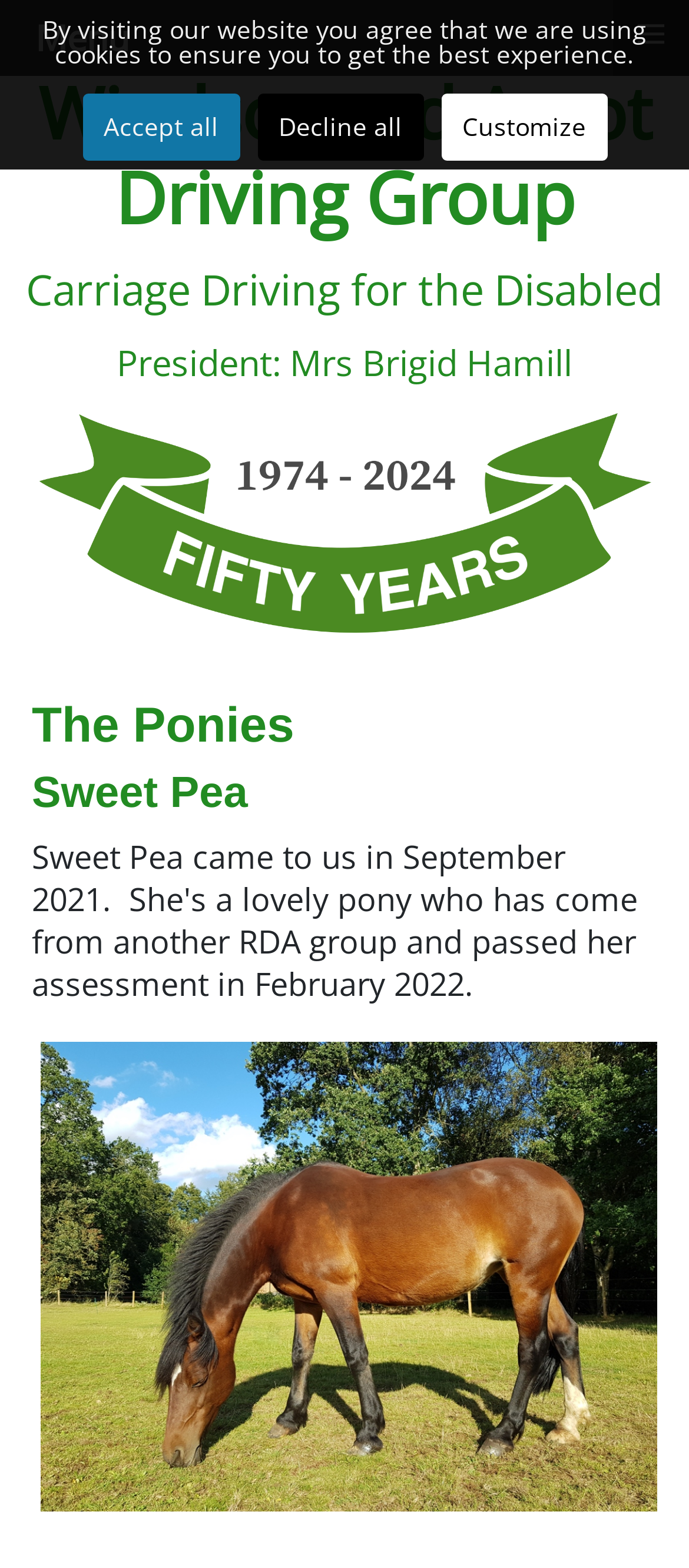Please determine the bounding box coordinates, formatted as (top-left x, top-left y, bottom-right x, bottom-right y), with all values as floating point numbers between 0 and 1. Identify the bounding box of the region described as: Customize

[0.64, 0.06, 0.881, 0.102]